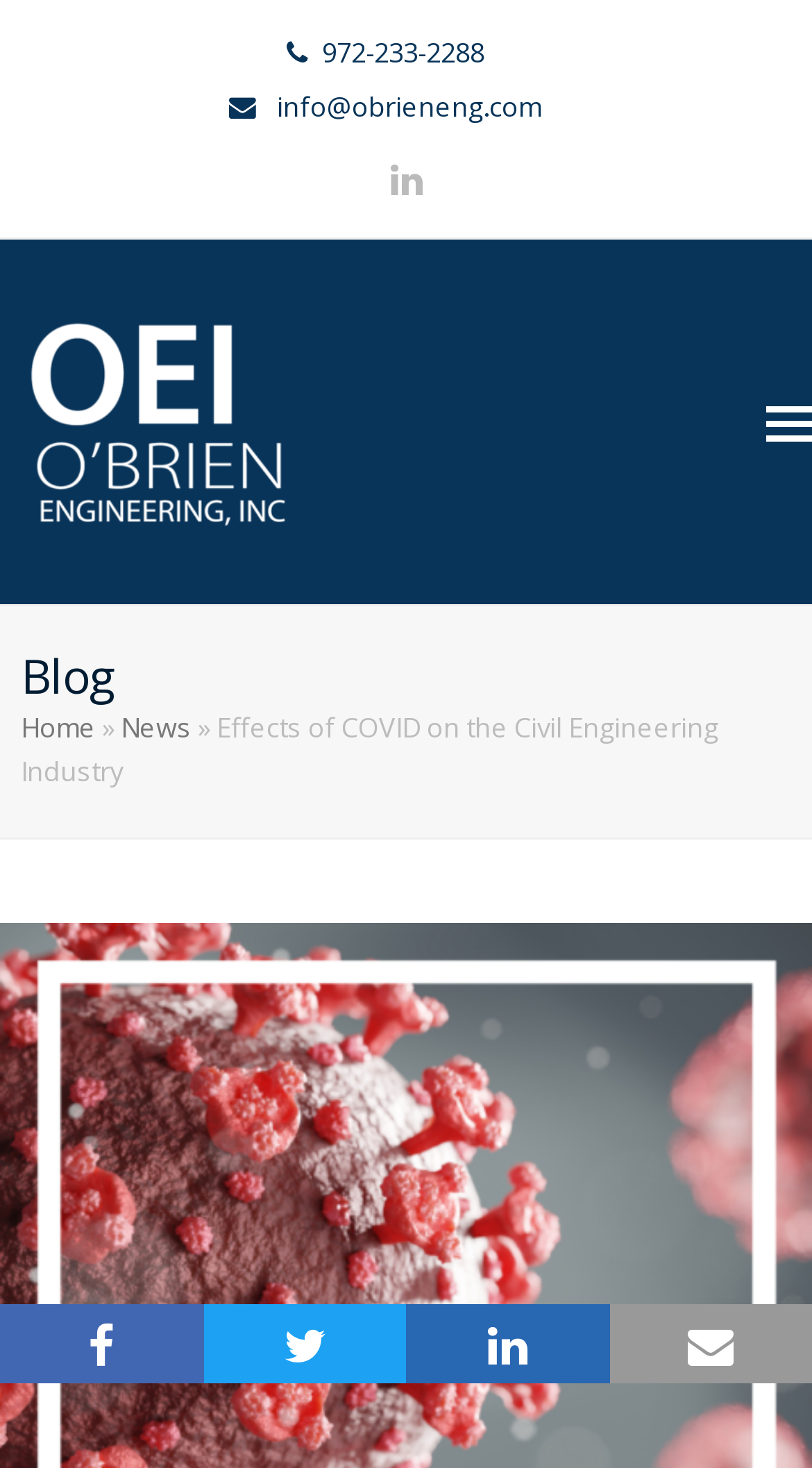What is the email address of O'Brien Engineering, Inc.?
Based on the visual information, provide a detailed and comprehensive answer.

I found the email address by looking at the top section of the webpage, where the contact information is typically displayed. The email address is written in a static text element with the content 'info@obrieneng.com'.